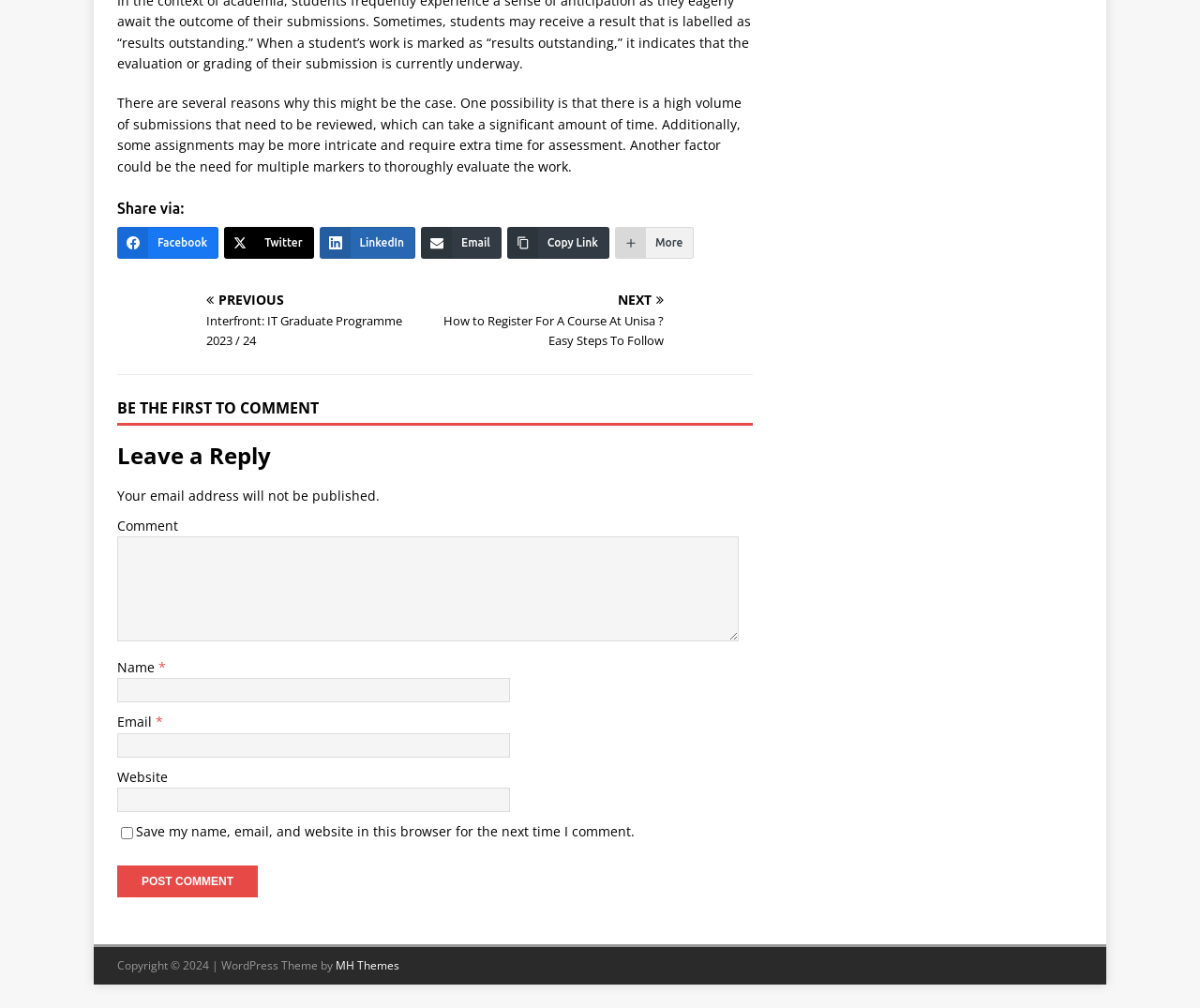What is the first social media platform listed?
Examine the image and give a concise answer in one word or a short phrase.

Facebook